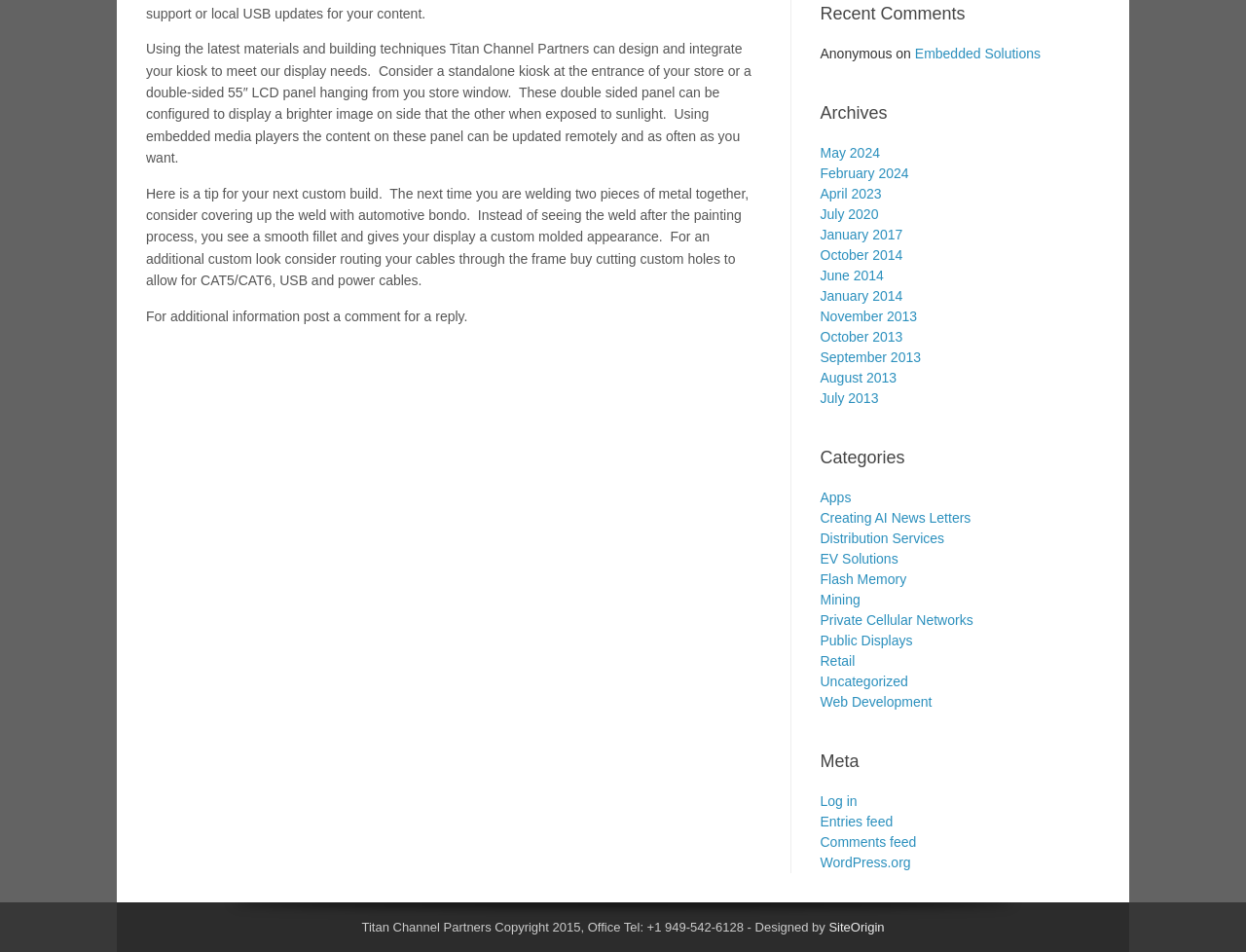Provide the bounding box coordinates of the UI element that matches the description: "January 2014".

[0.658, 0.303, 0.724, 0.319]